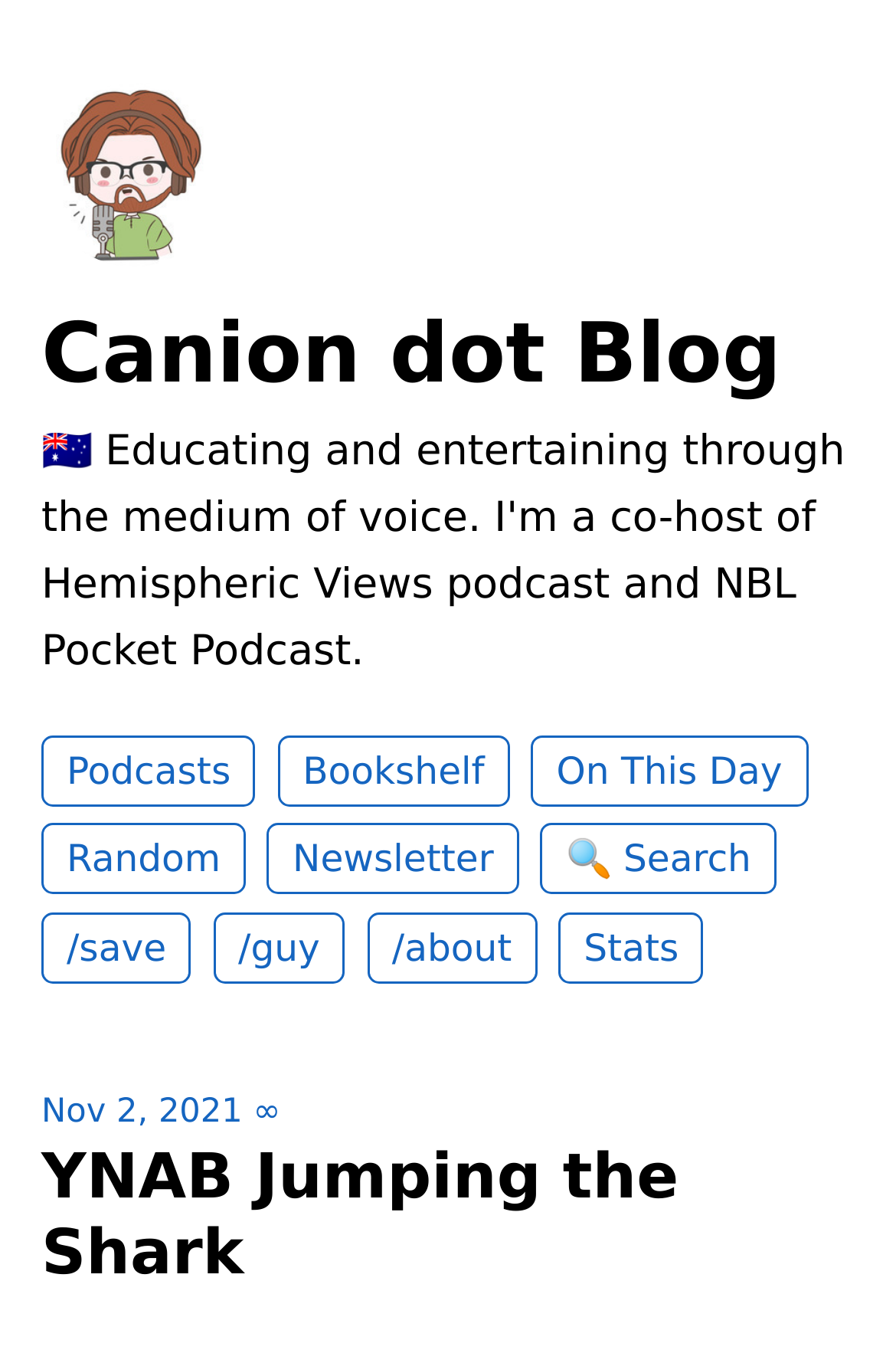Identify the bounding box of the UI component described as: "giants".

None